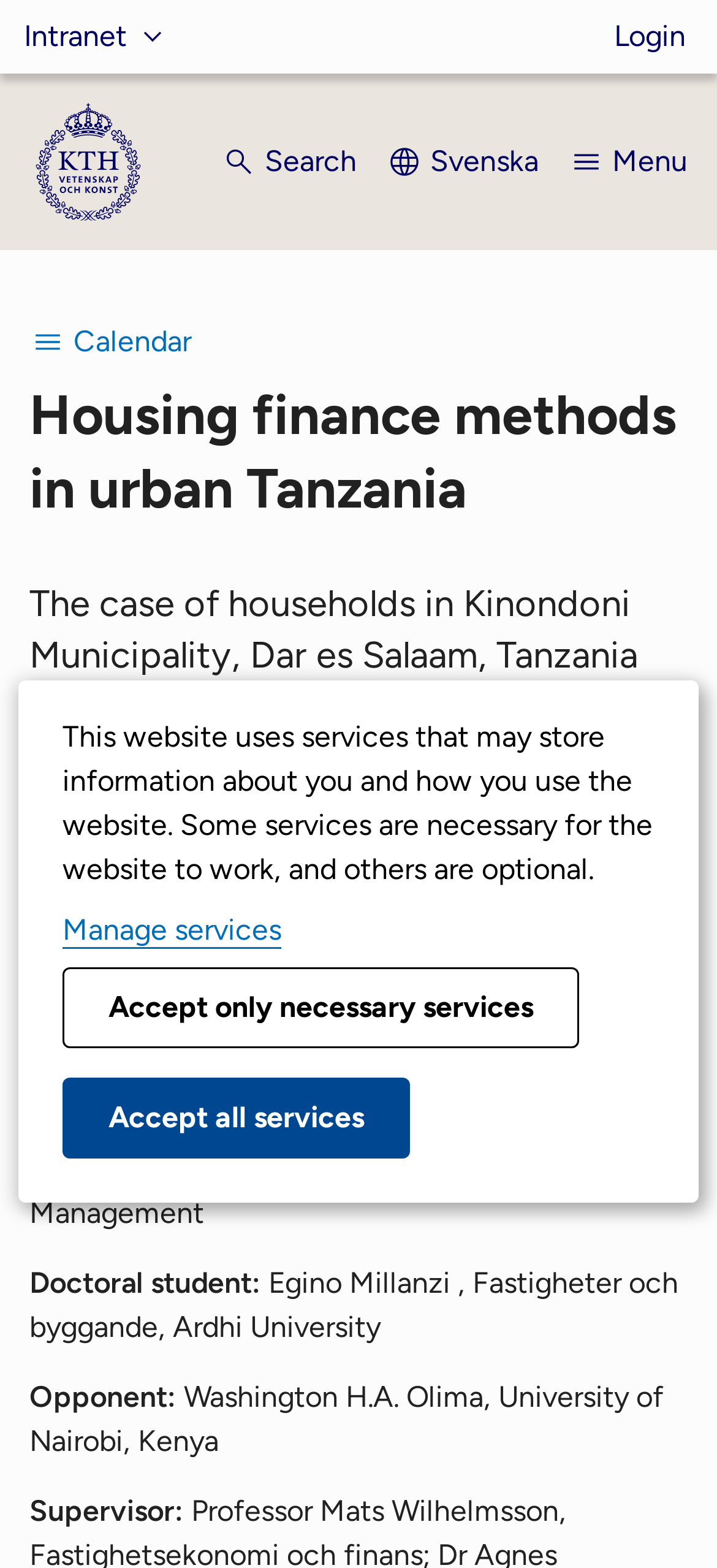What is the time of the event in Sweden?
Using the visual information, respond with a single word or phrase.

12:00 noon